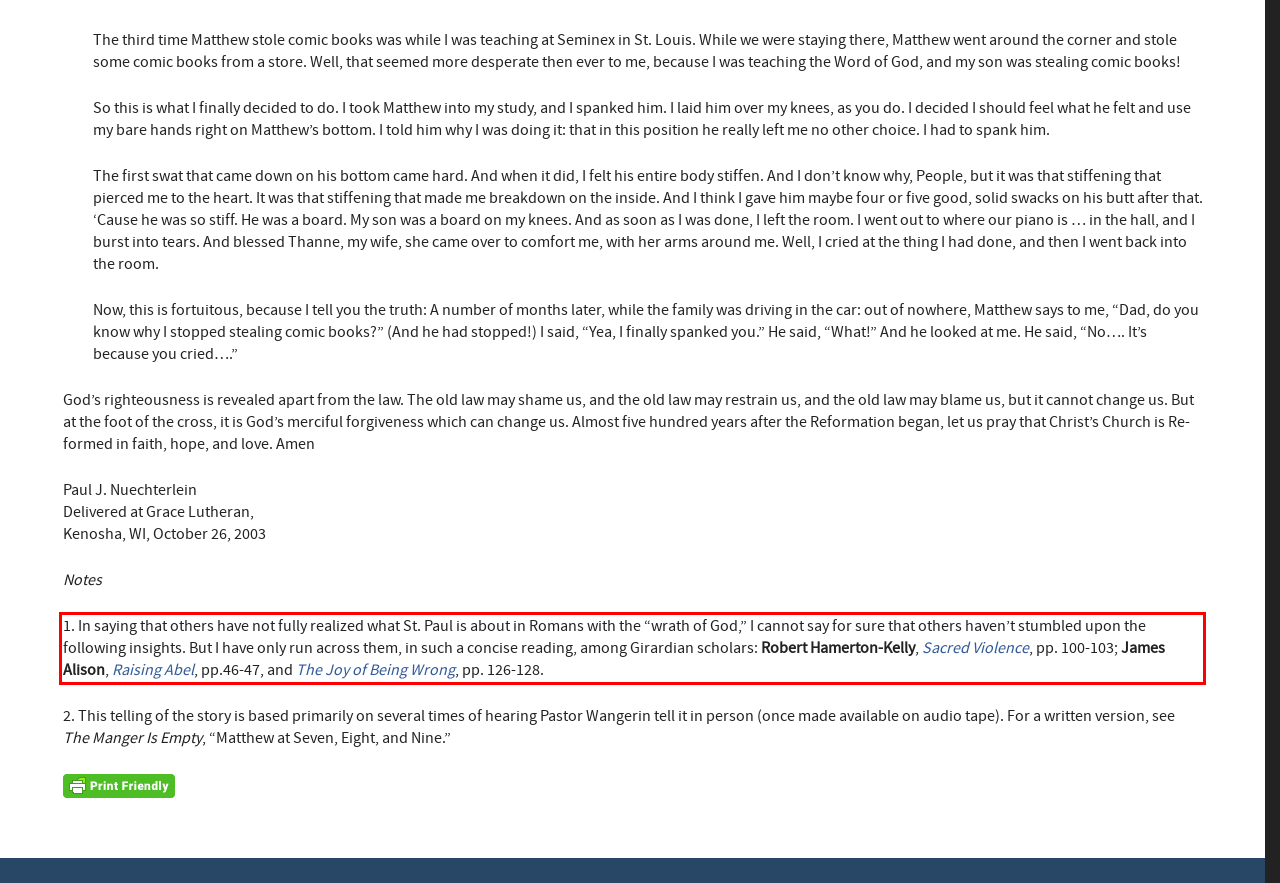Analyze the screenshot of the webpage that features a red bounding box and recognize the text content enclosed within this red bounding box.

1. In saying that others have not fully realized what St. Paul is about in Romans with the “wrath of God,” I cannot say for sure that others haven’t stumbled upon the following insights. But I have only run across them, in such a concise reading, among Girardian scholars: Robert Hamerton-Kelly, Sacred Violence, pp. 100-103; James Alison, Raising Abel, pp.46-47, and The Joy of Being Wrong, pp. 126-128.